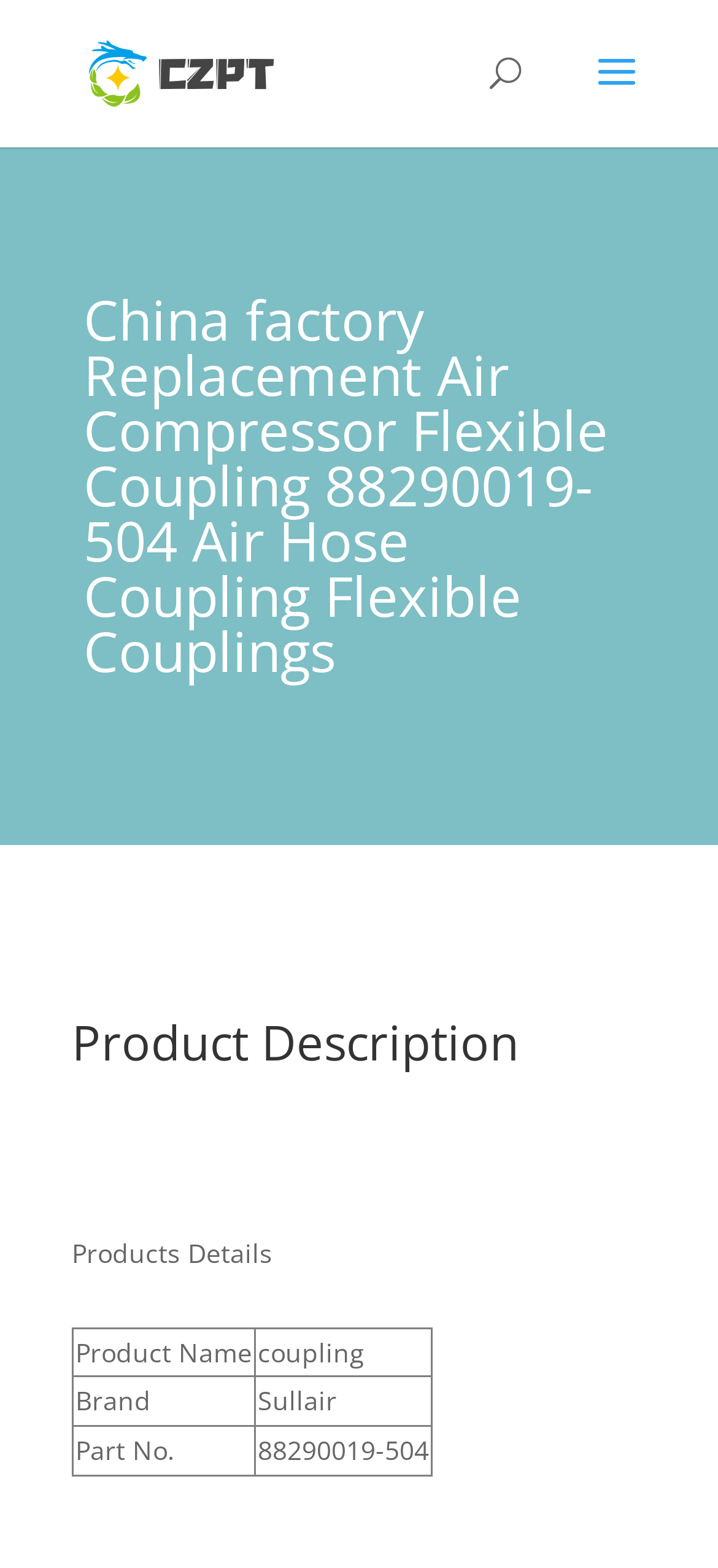Extract the bounding box coordinates of the UI element described: "alt="flexible coupling"". Provide the coordinates in the format [left, top, right, bottom] with values ranging from 0 to 1.

[0.11, 0.034, 0.401, 0.056]